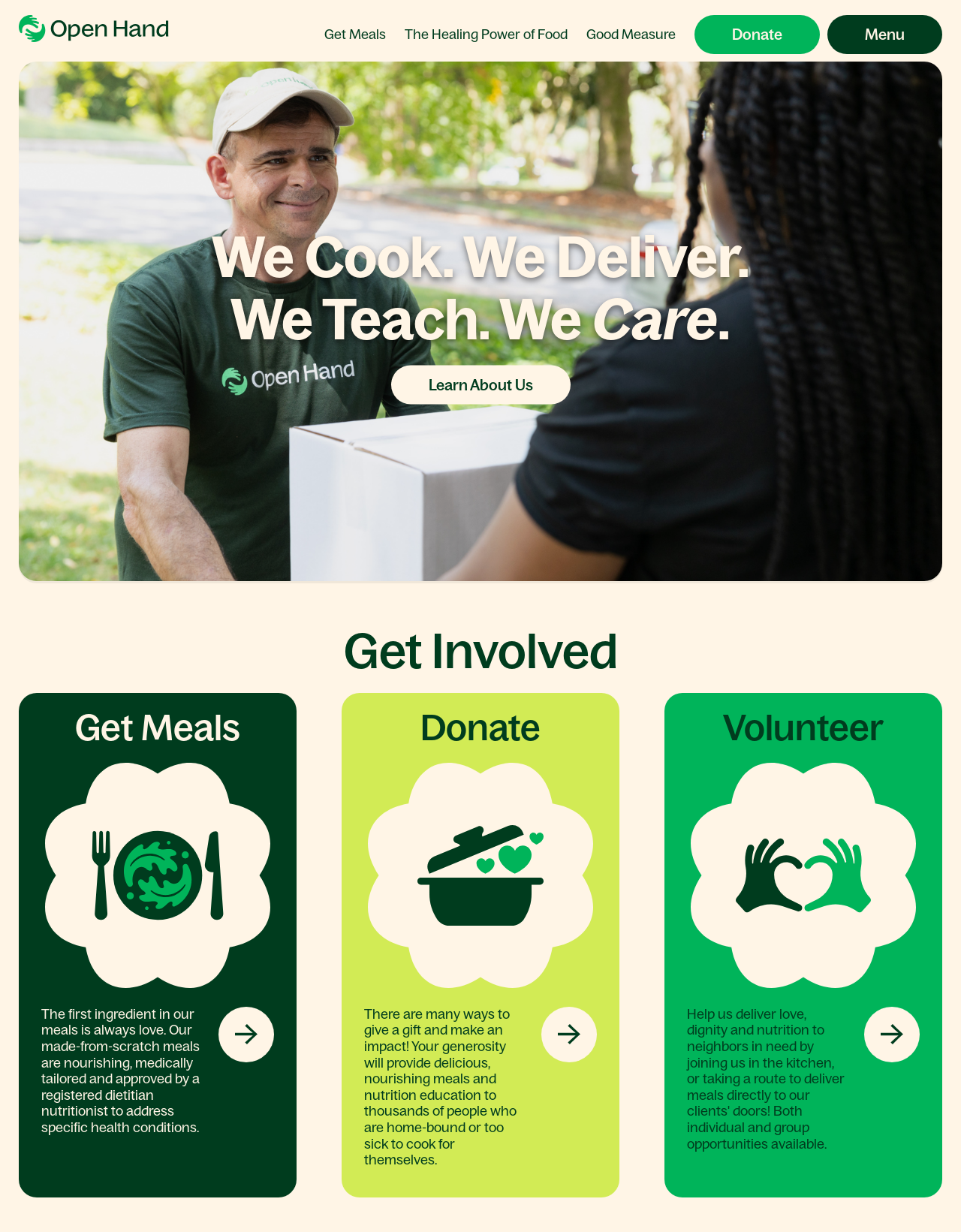Using the information in the image, give a detailed answer to the following question: What is the theme of the meals provided?

The webpage mentions that the meals provided are 'medically tailored' and 'approved by a registered dietitian nutritionist to address specific health conditions', indicating that the meals are designed to cater to people with specific health needs.